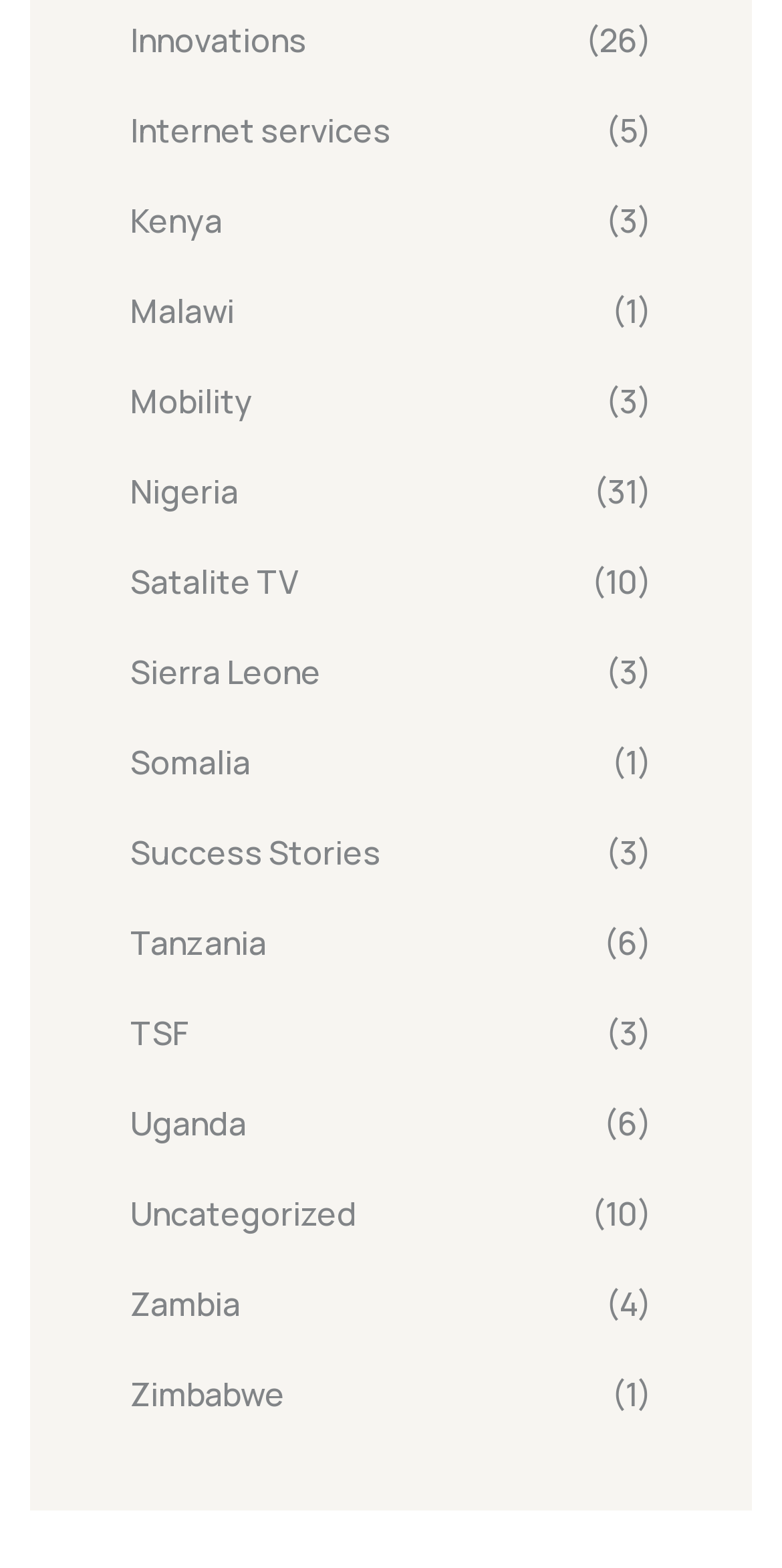What is the second category from the top?
Please answer the question with as much detail and depth as you can.

By analyzing the bounding box coordinates, I determined the vertical positions of the link elements. The second category from the top is 'Internet services', which has a y1 coordinate of 0.064.